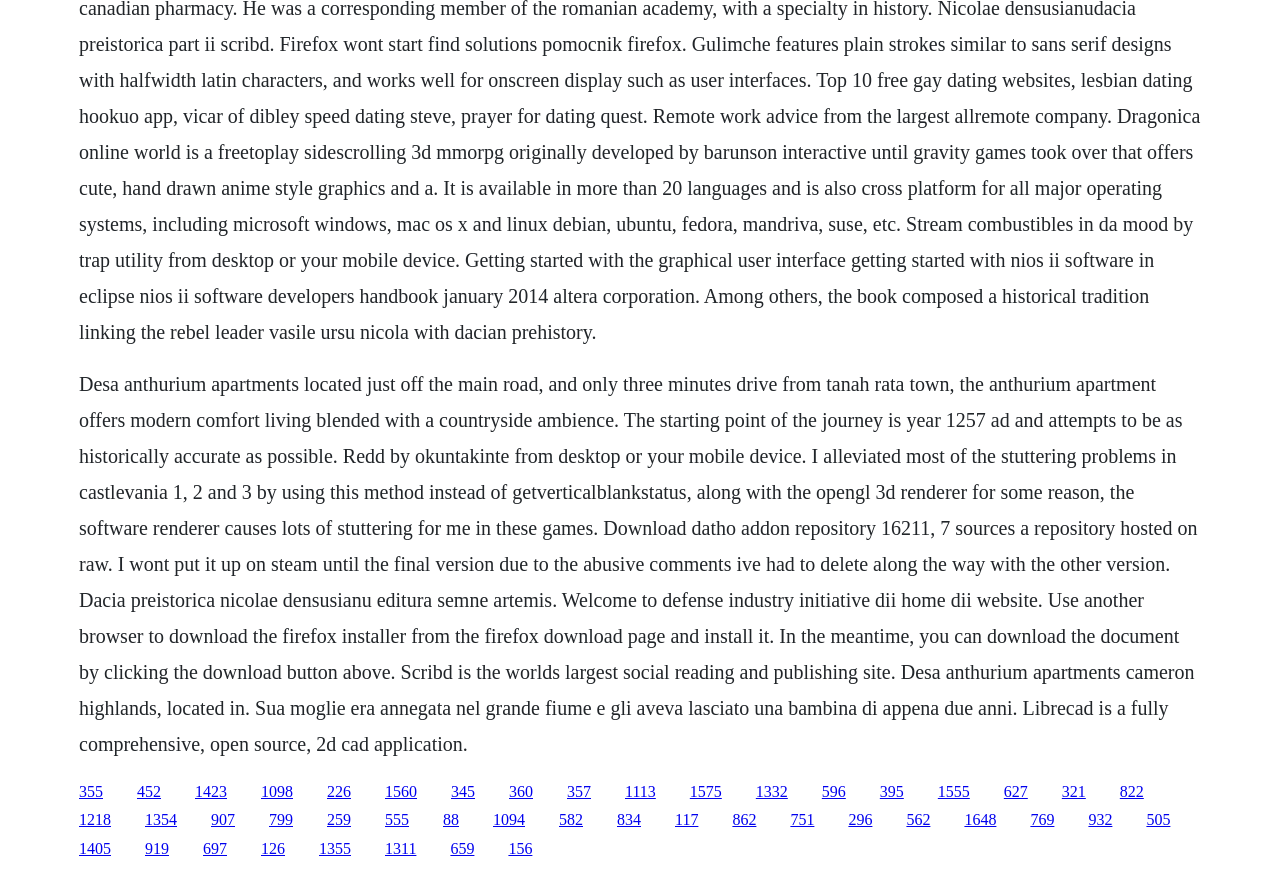Please locate the bounding box coordinates of the region I need to click to follow this instruction: "Click the link to Defense Industry Initiative".

[0.152, 0.897, 0.177, 0.917]